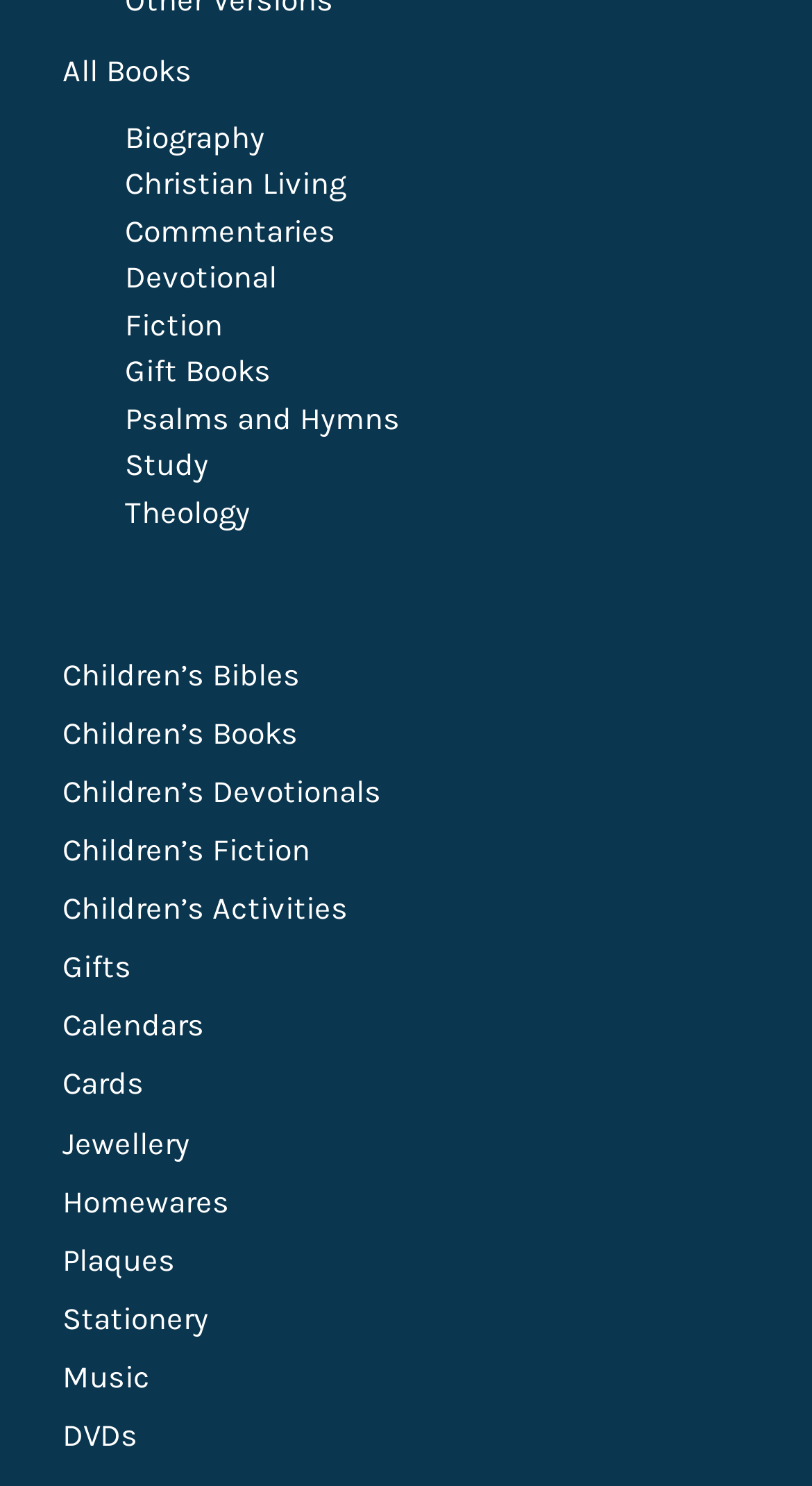Based on the provided description, "Cards", find the bounding box of the corresponding UI element in the screenshot.

[0.077, 0.717, 0.177, 0.742]